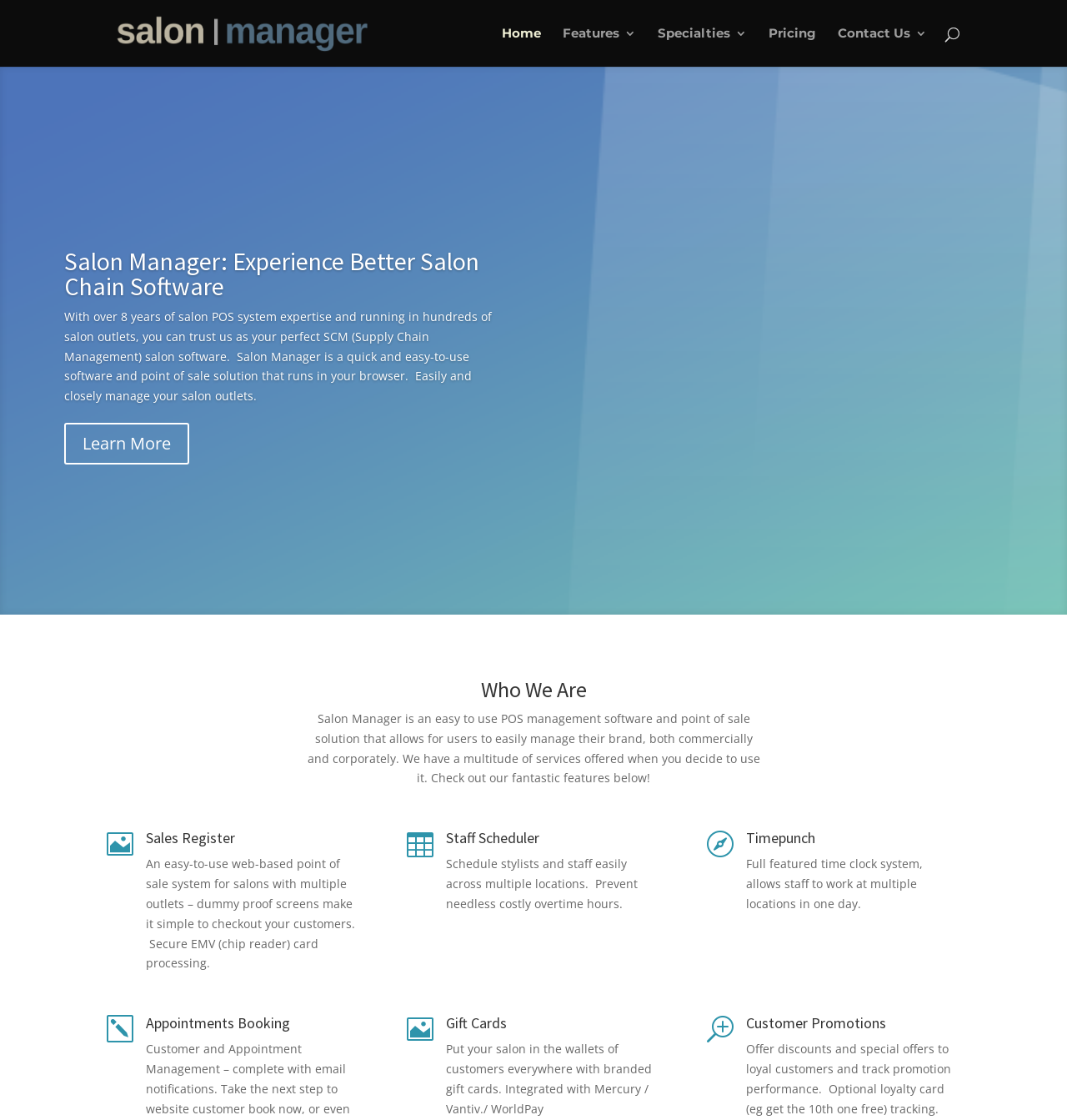What is the benefit of using the Staff Scheduler feature?
Refer to the image and provide a one-word or short phrase answer.

Prevent overtime hours